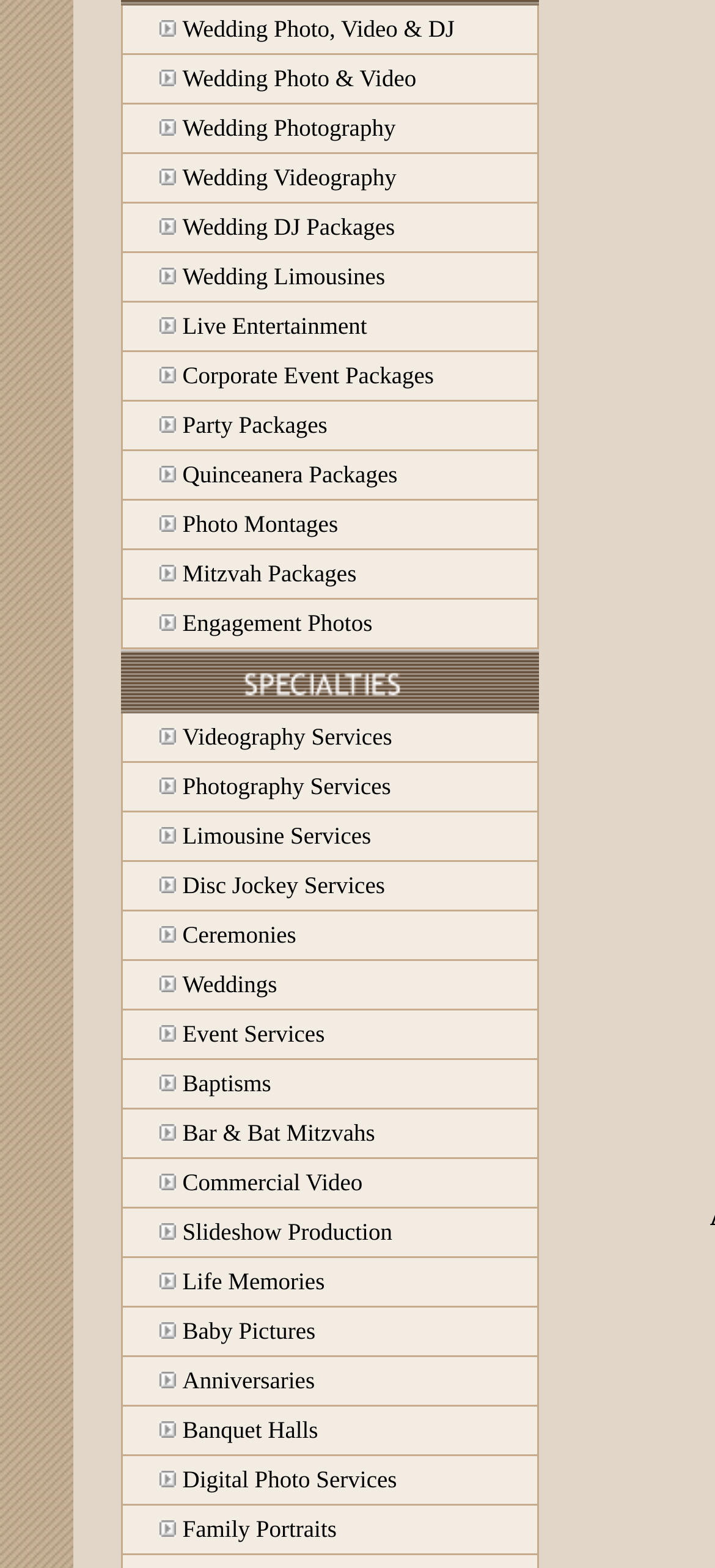Determine the bounding box coordinates of the element's region needed to click to follow the instruction: "Explore Wedding DJ Packages". Provide these coordinates as four float numbers between 0 and 1, formatted as [left, top, right, bottom].

[0.255, 0.136, 0.552, 0.153]